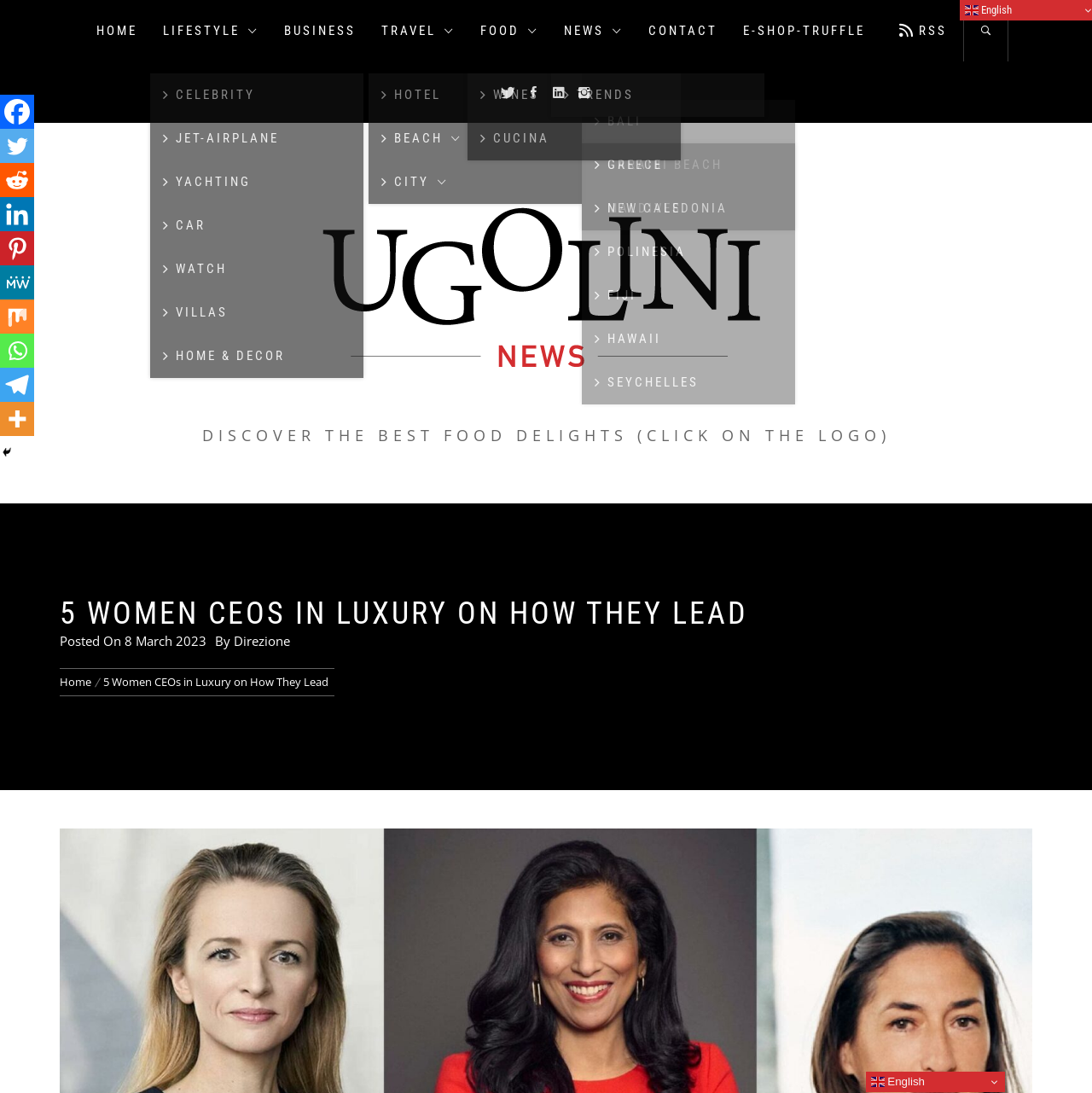What is the name of the author of the article?
Please provide a single word or phrase based on the screenshot.

Direzione